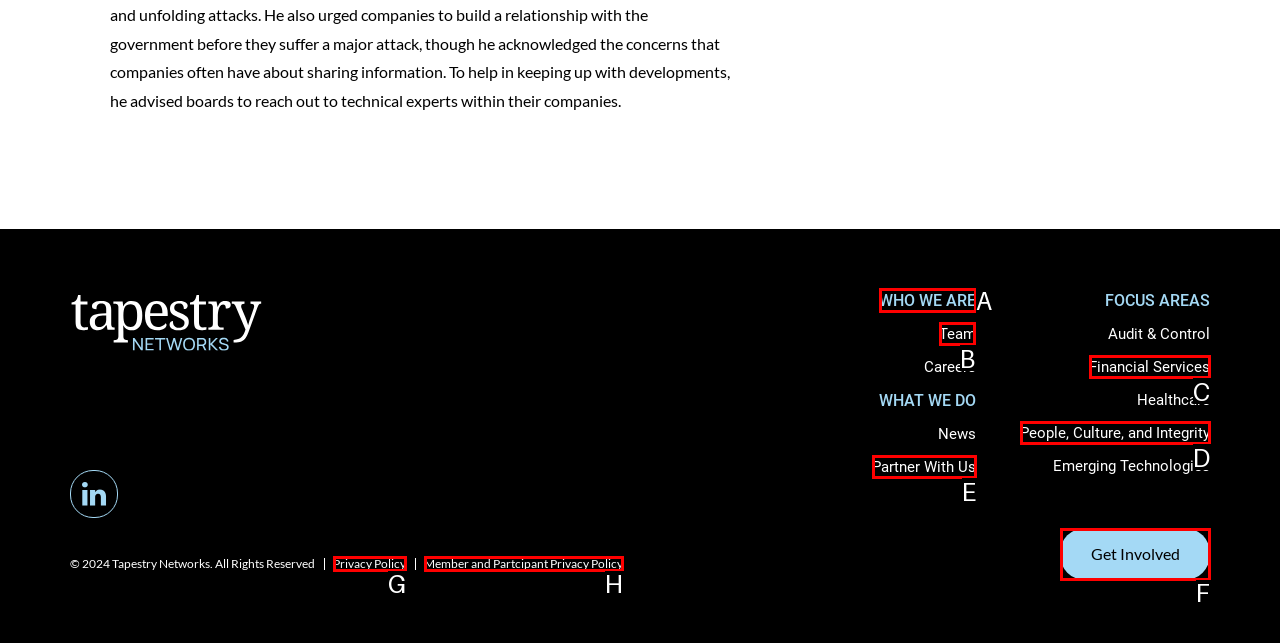Choose the HTML element that needs to be clicked for the given task: View the Team page Respond by giving the letter of the chosen option.

B